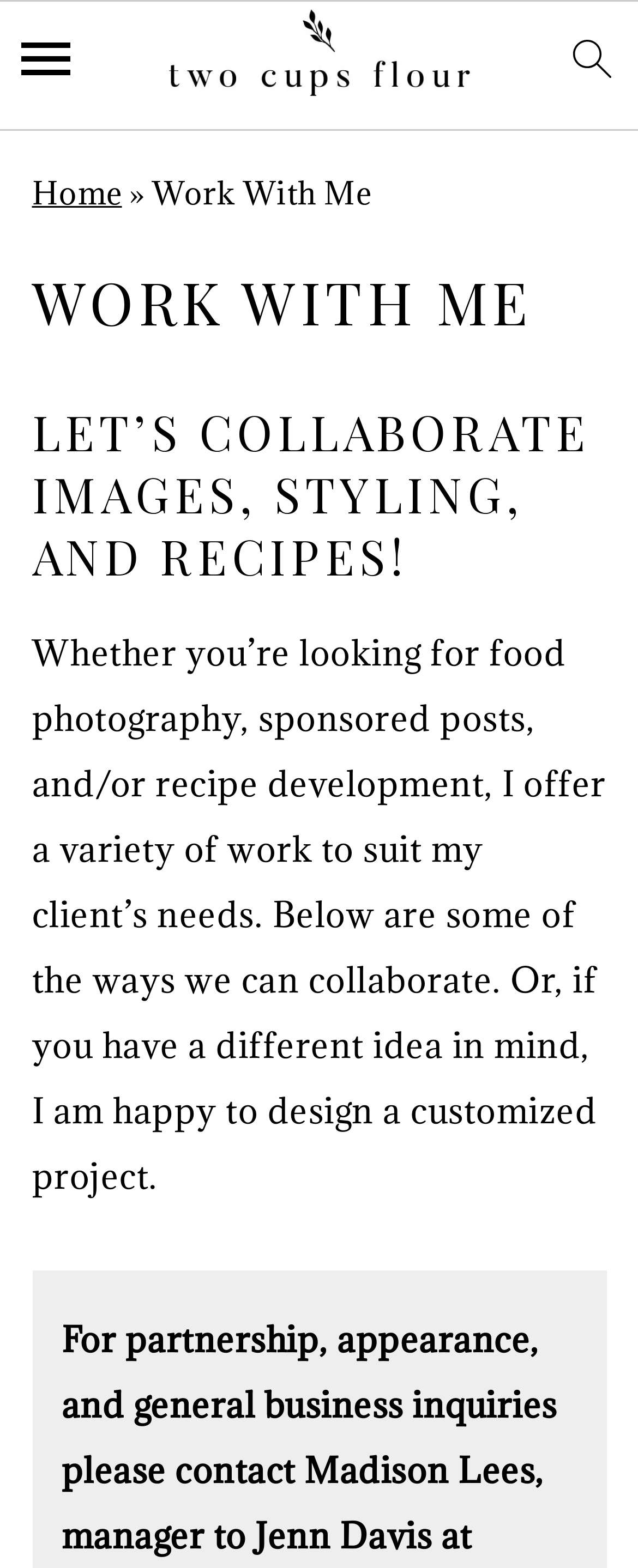What is the primary heading on this webpage?

WORK WITH ME